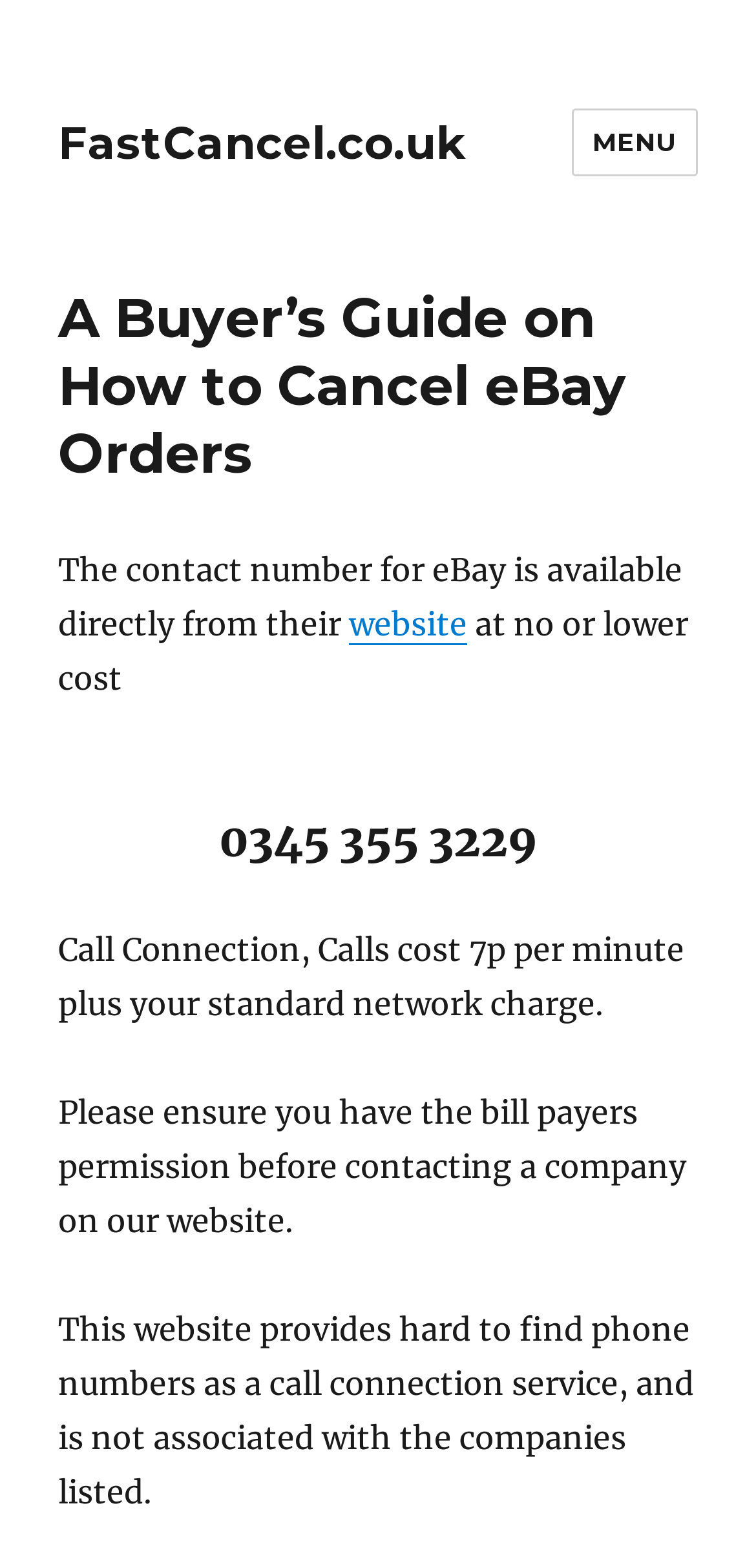What is the cost of calling the eBay phone number?
Please use the image to deliver a detailed and complete answer.

I found the cost of calling the eBay phone number by reading the text below the phone number, which states 'Calls cost 7p per minute plus your standard network charge'.